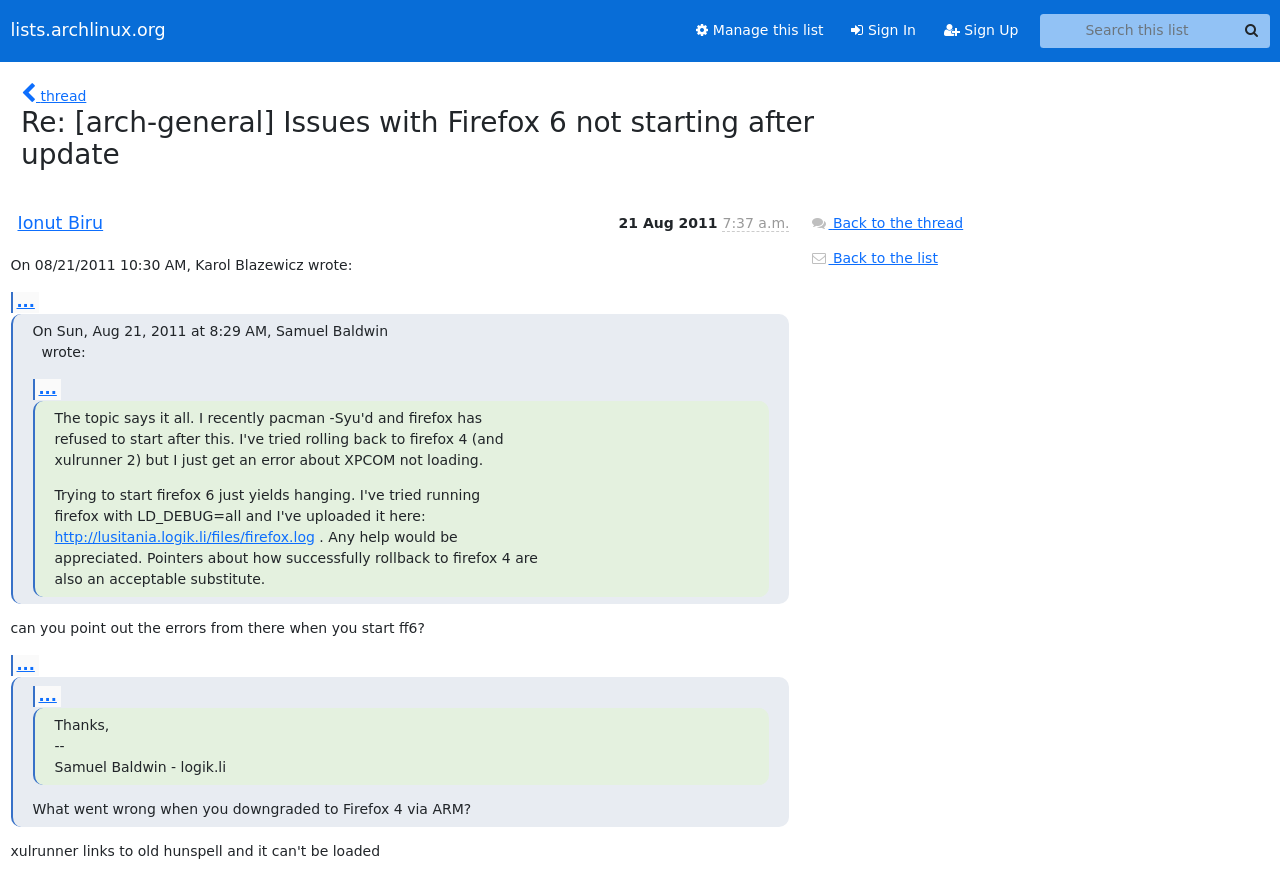Please specify the coordinates of the bounding box for the element that should be clicked to carry out this instruction: "Search this list". The coordinates must be four float numbers between 0 and 1, formatted as [left, top, right, bottom].

[0.812, 0.016, 0.964, 0.055]